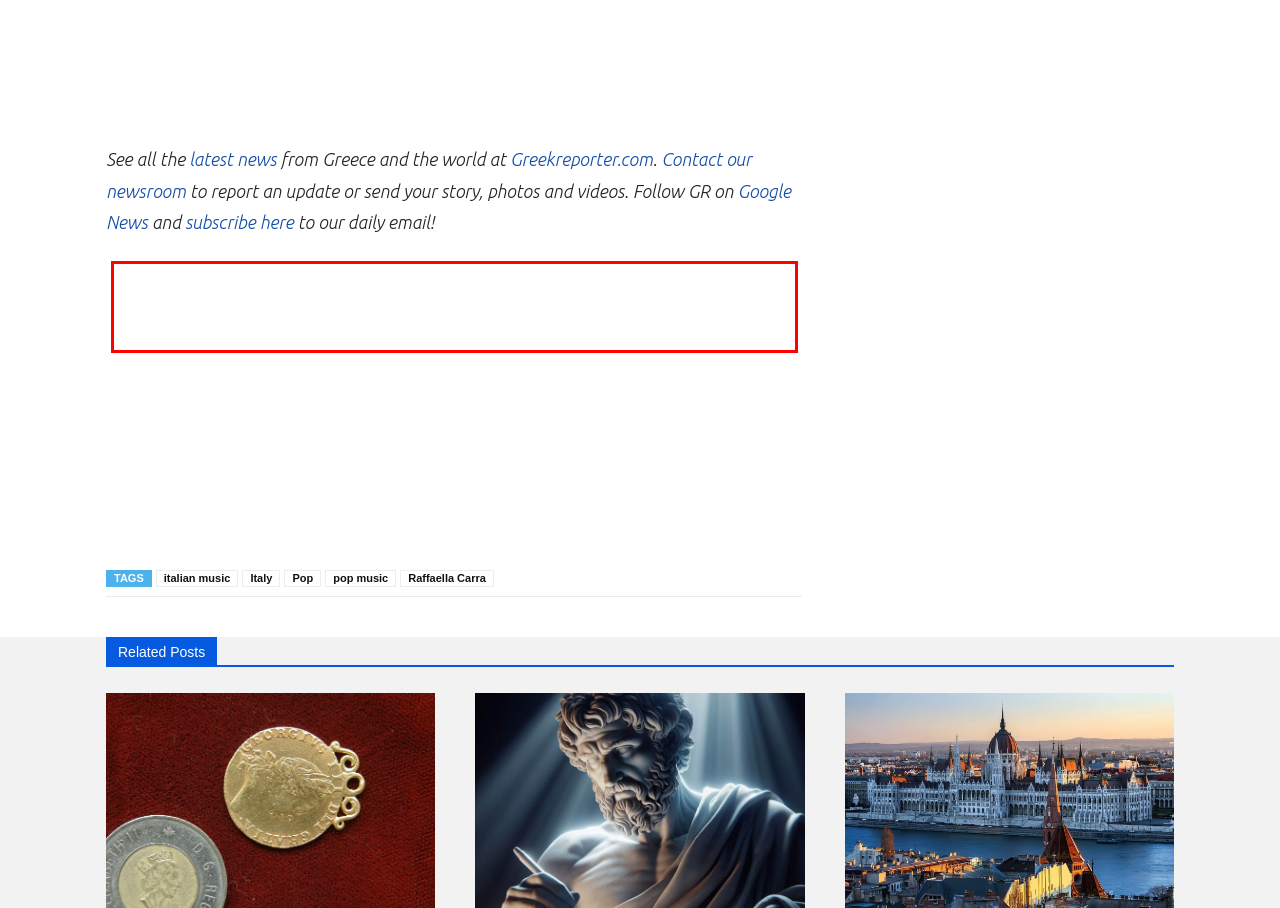Consider the screenshot of a webpage with a red bounding box around an element. Select the webpage description that best corresponds to the new page after clicking the element inside the red bounding box. Here are the candidates:
A. Greek News - GreekReporter.com
B. Greek Name Days Calendar: Who Celebrates Today - GreekReporter.com
C. Contact the GR team - GreekReporter.com
D. Calamos Wealth Management | Calamos Wealth Management
E. The Behrakis Foundation - GreekReporter.com
F. Home | Libra Philanthropies
G. Collection of British Monarch Gold Coins to Be Auctioned - GreekReporter.com
H. Canada - GreekReporter.com

F